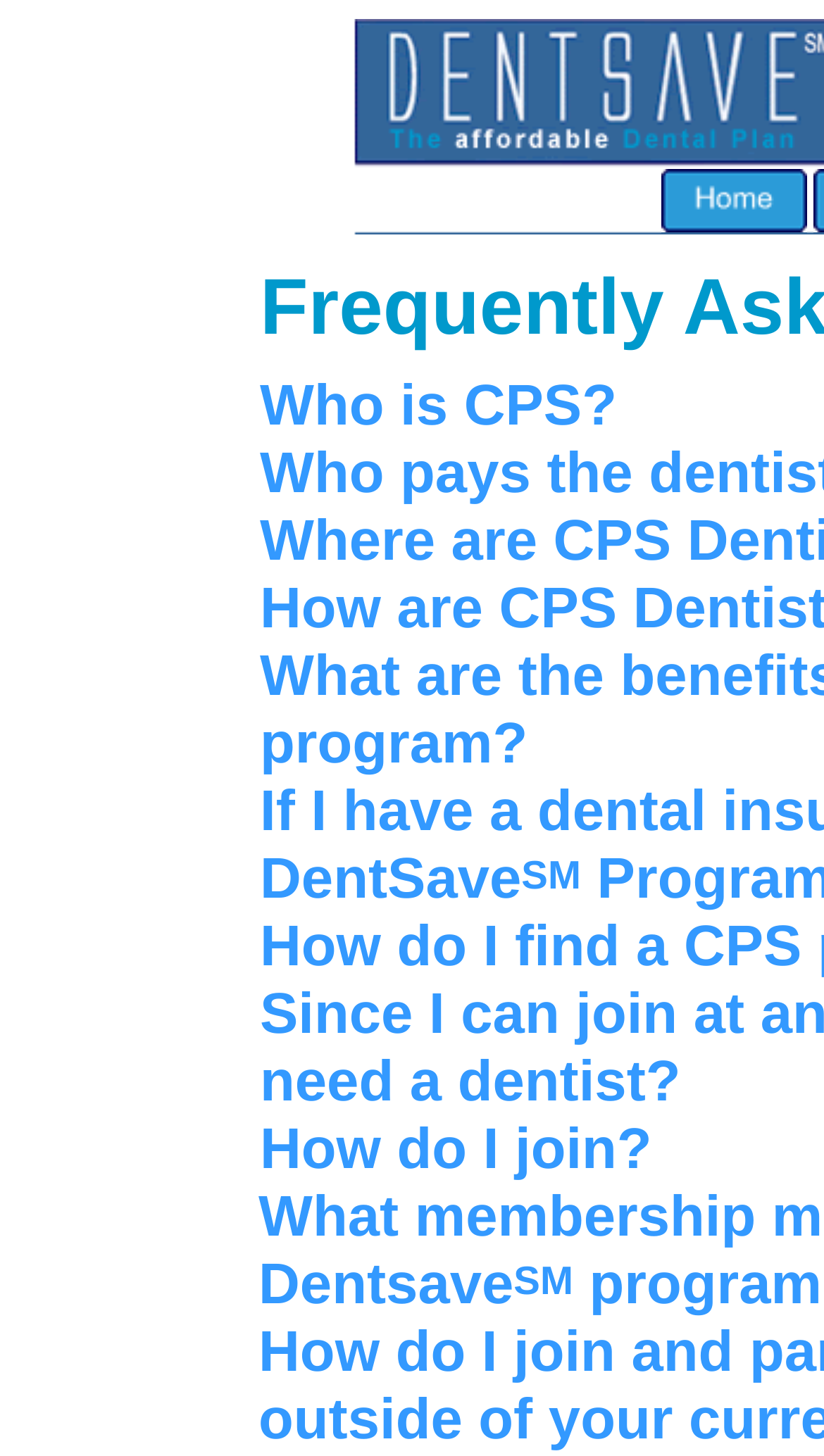What is the topic of the first FAQ?
Look at the screenshot and respond with one word or a short phrase.

Who is CPS?